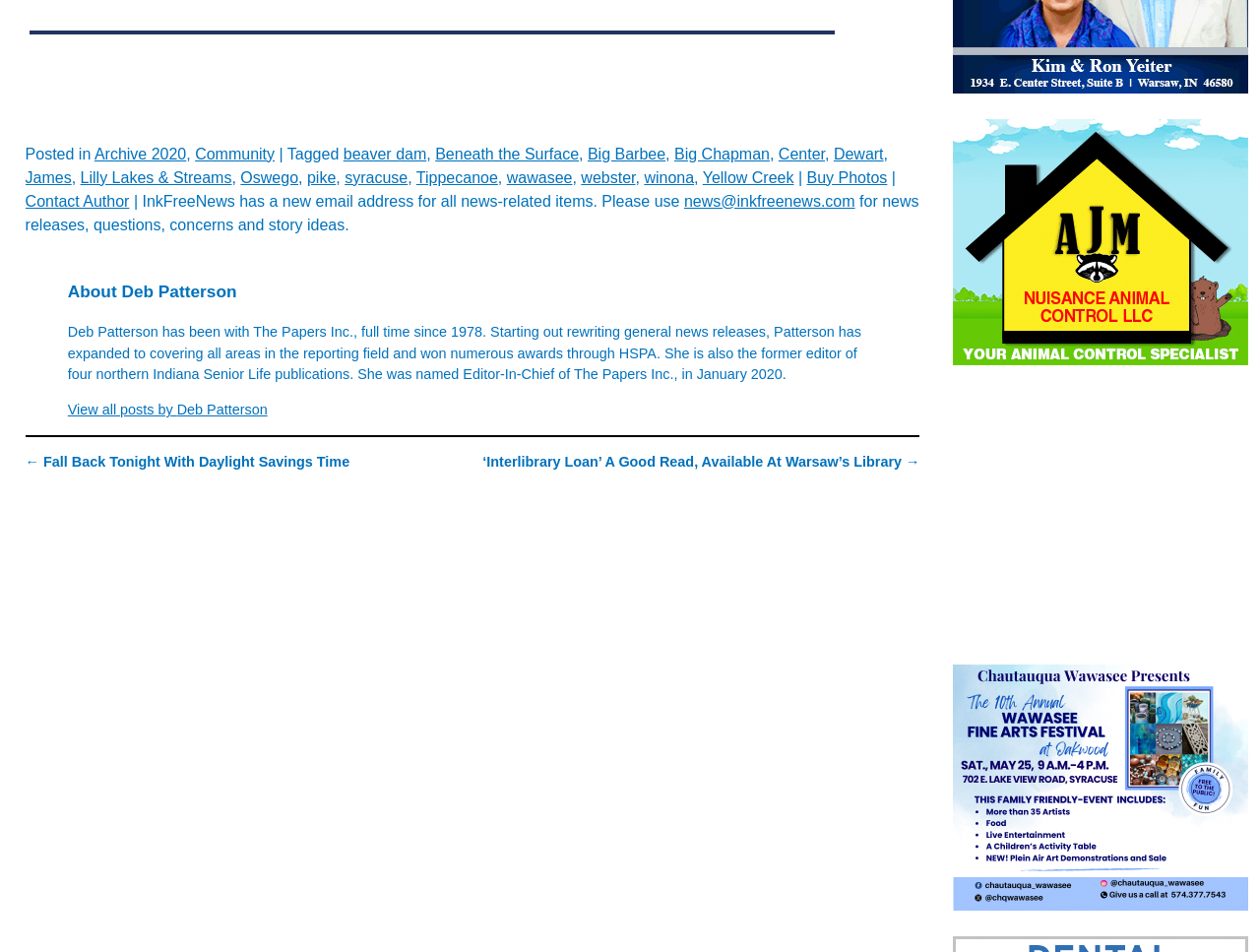Please give the bounding box coordinates of the area that should be clicked to fulfill the following instruction: "View the previous post". The coordinates should be in the format of four float numbers from 0 to 1, i.e., [left, top, right, bottom].

[0.02, 0.477, 0.277, 0.494]